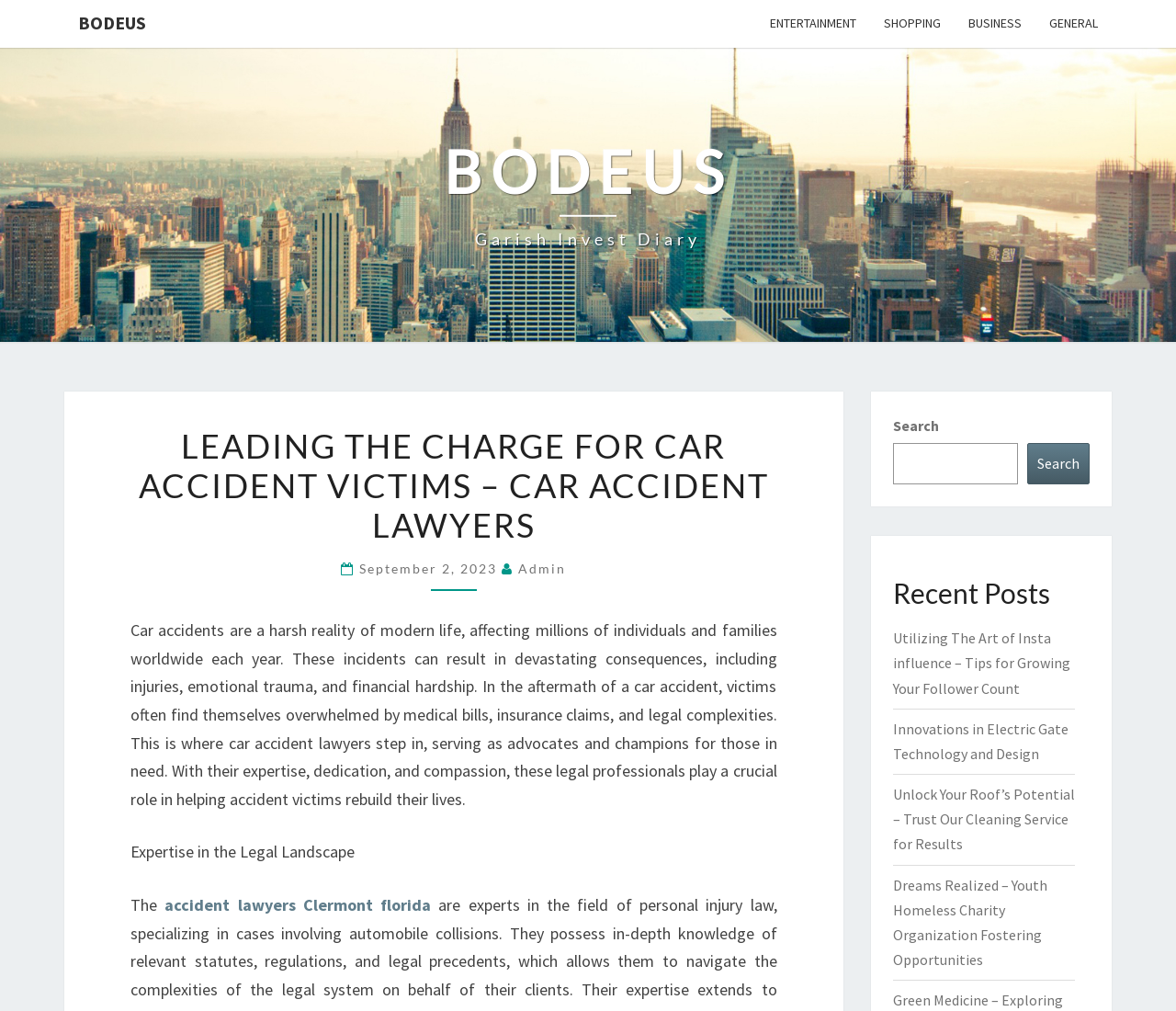Indicate the bounding box coordinates of the element that needs to be clicked to satisfy the following instruction: "Search for something". The coordinates should be four float numbers between 0 and 1, i.e., [left, top, right, bottom].

[0.759, 0.438, 0.866, 0.479]